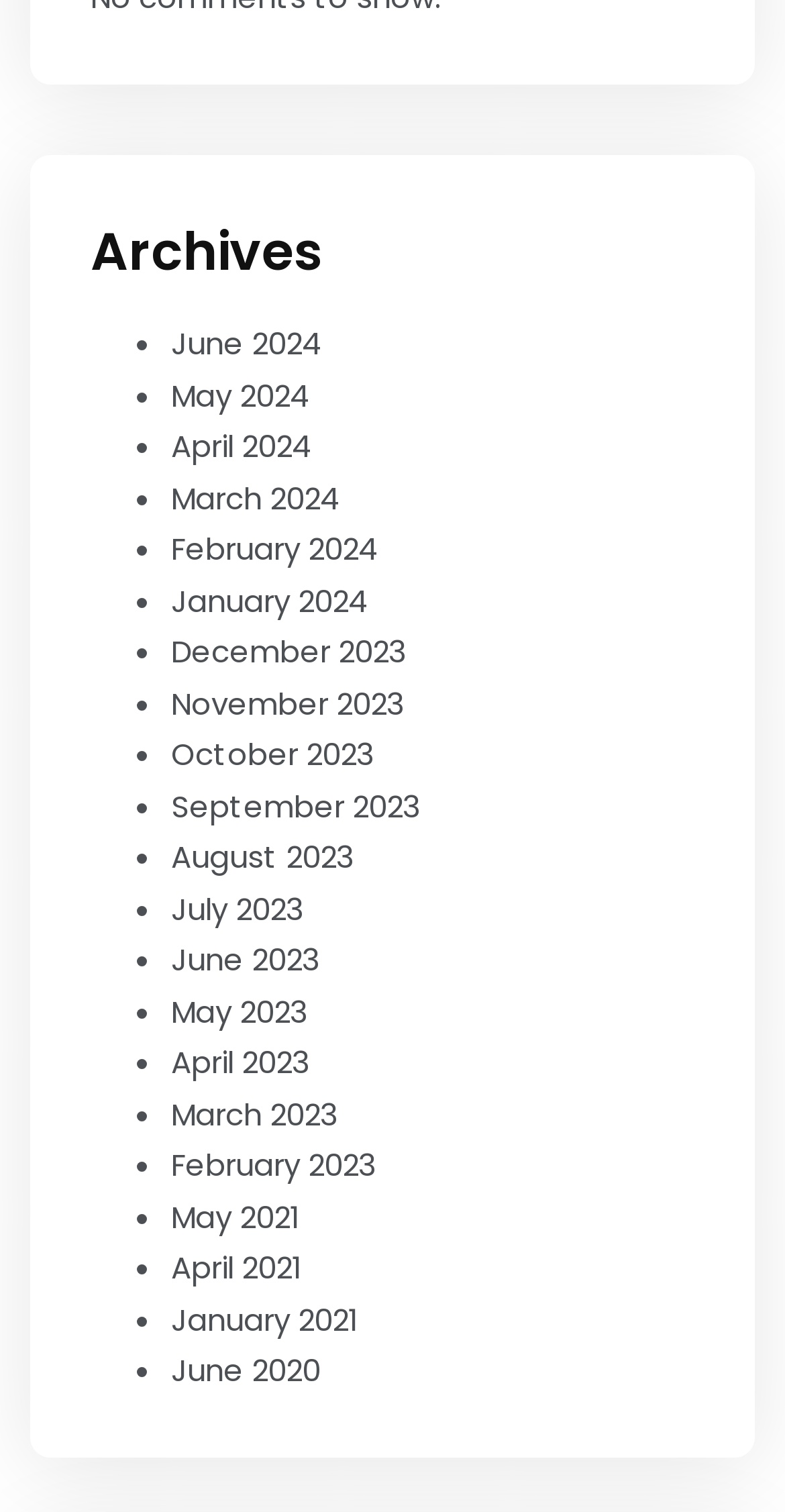How are the months separated on the webpage?
Please describe in detail the information shown in the image to answer the question.

The months are listed in a bulleted list, with each month separated by a bullet point (•). This makes it easy to distinguish between individual months.